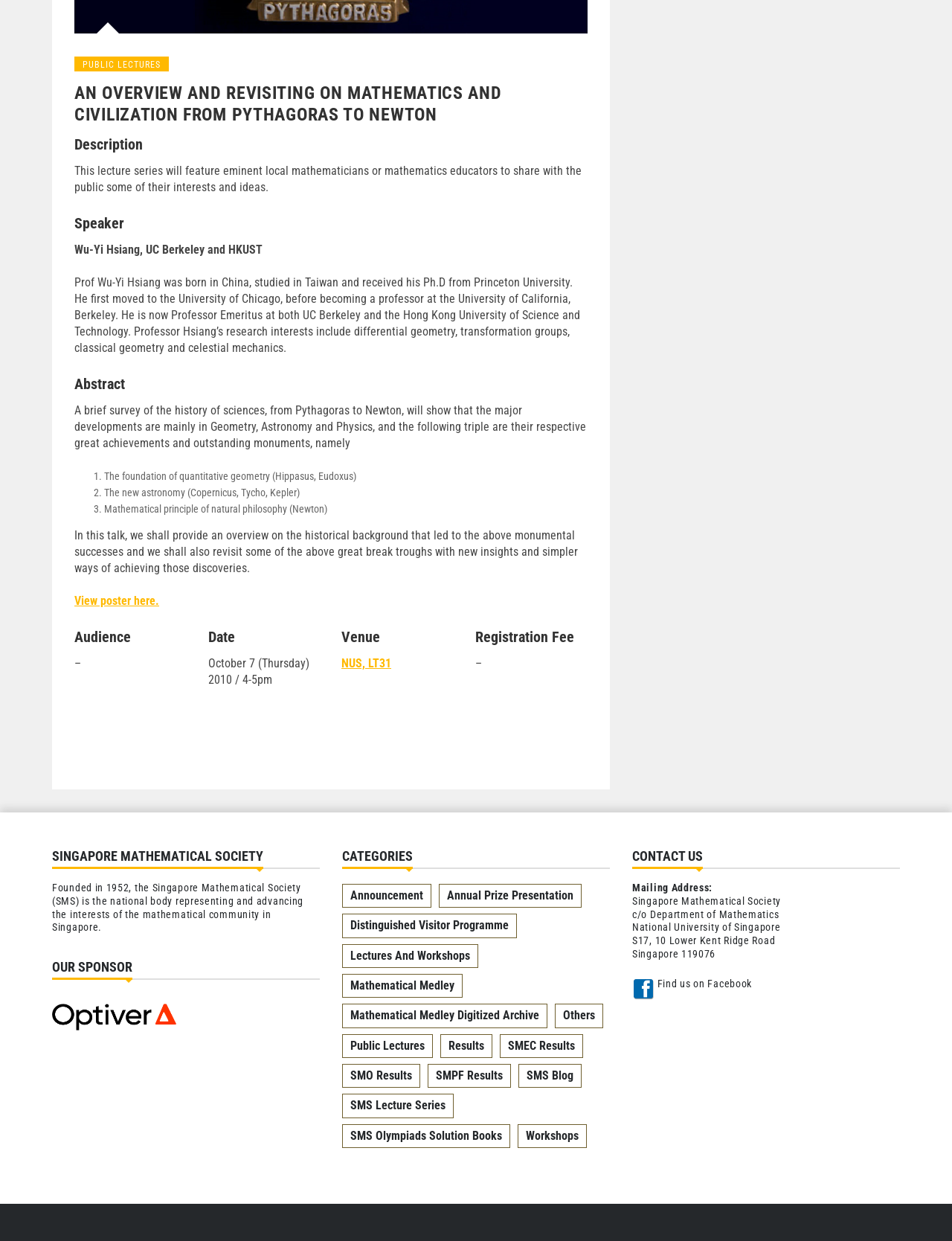Give the bounding box coordinates for this UI element: "View poster here.". The coordinates should be four float numbers between 0 and 1, arranged as [left, top, right, bottom].

[0.078, 0.478, 0.167, 0.49]